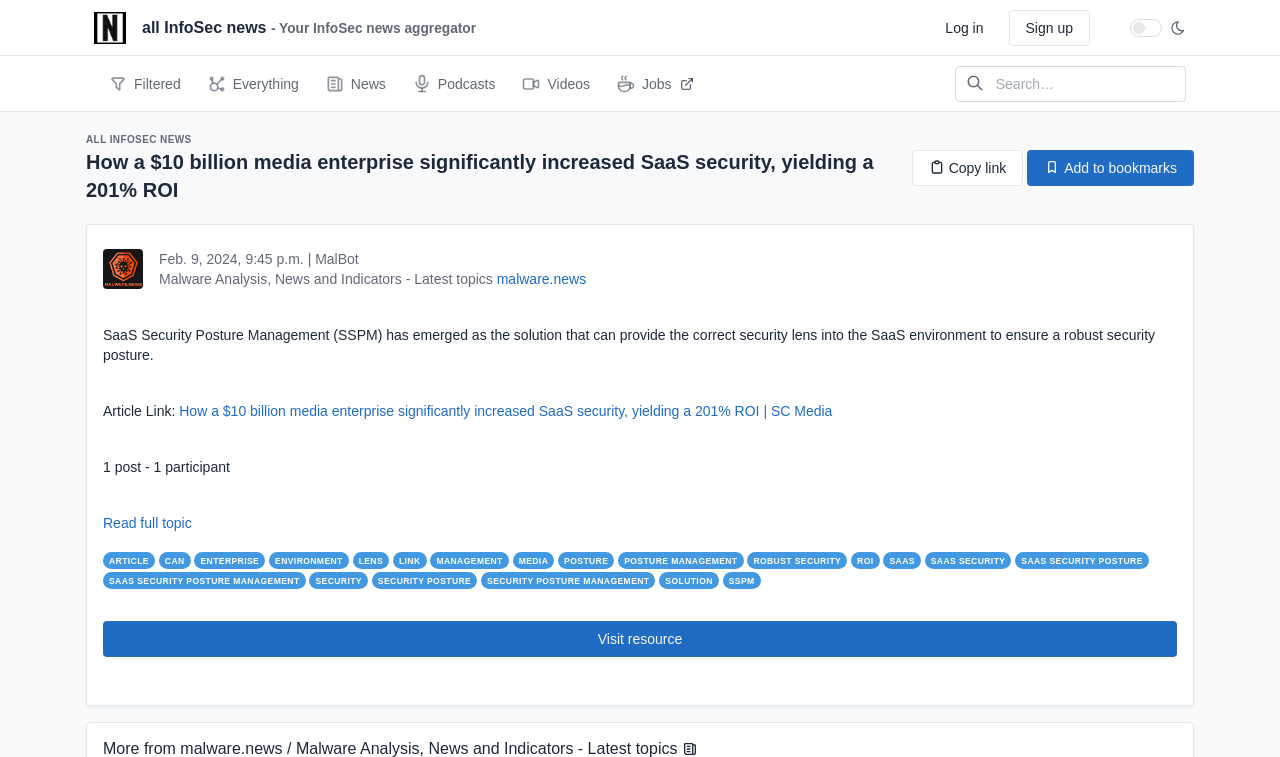Please determine the bounding box coordinates of the area that needs to be clicked to complete this task: 'Read the full topic'. The coordinates must be four float numbers between 0 and 1, formatted as [left, top, right, bottom].

[0.08, 0.68, 0.15, 0.701]